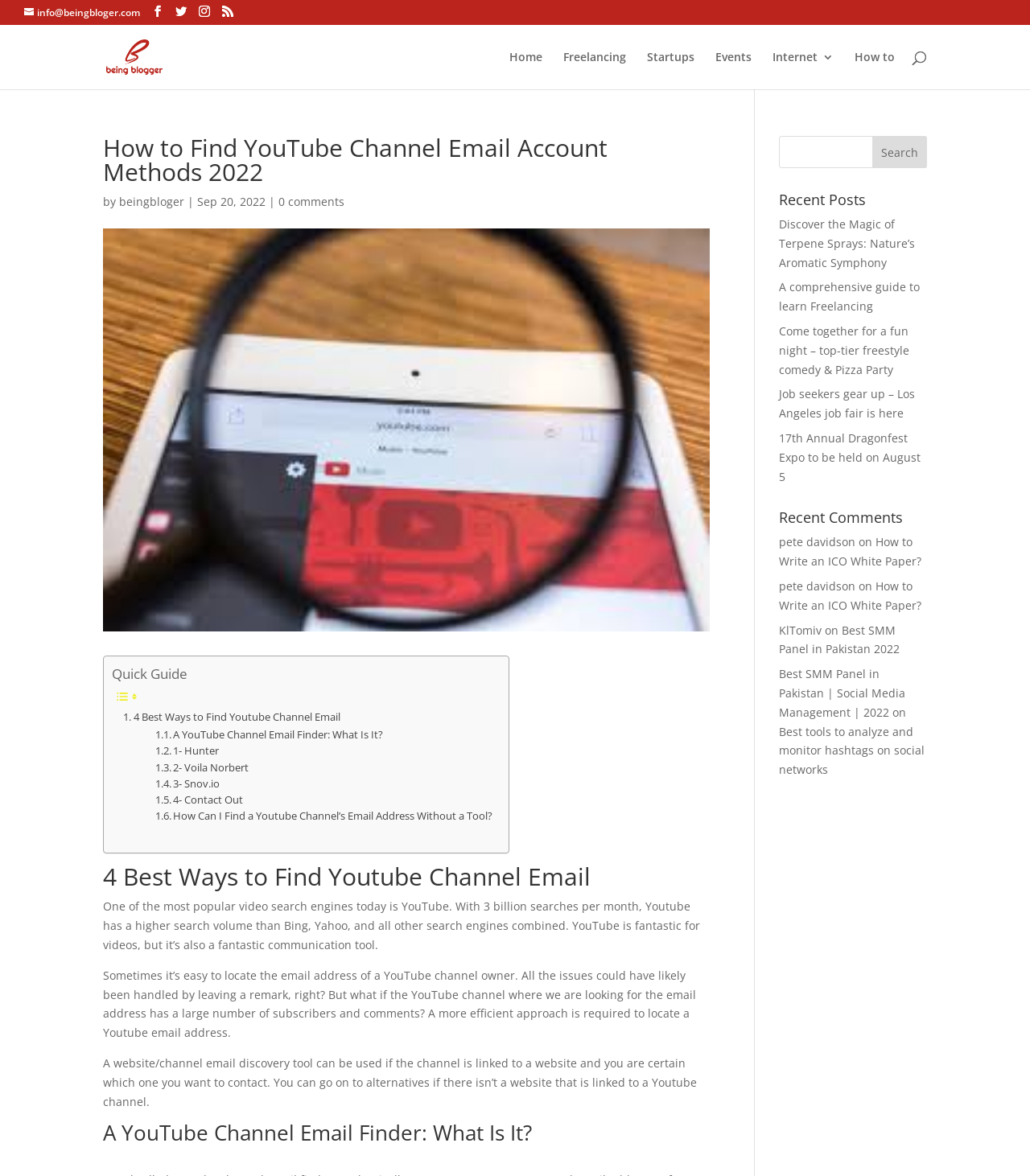Find the bounding box coordinates of the clickable area required to complete the following action: "Click on 'Discover the Magic of Terpene Sprays: Nature’s Aromatic Symphony'".

[0.756, 0.184, 0.888, 0.23]